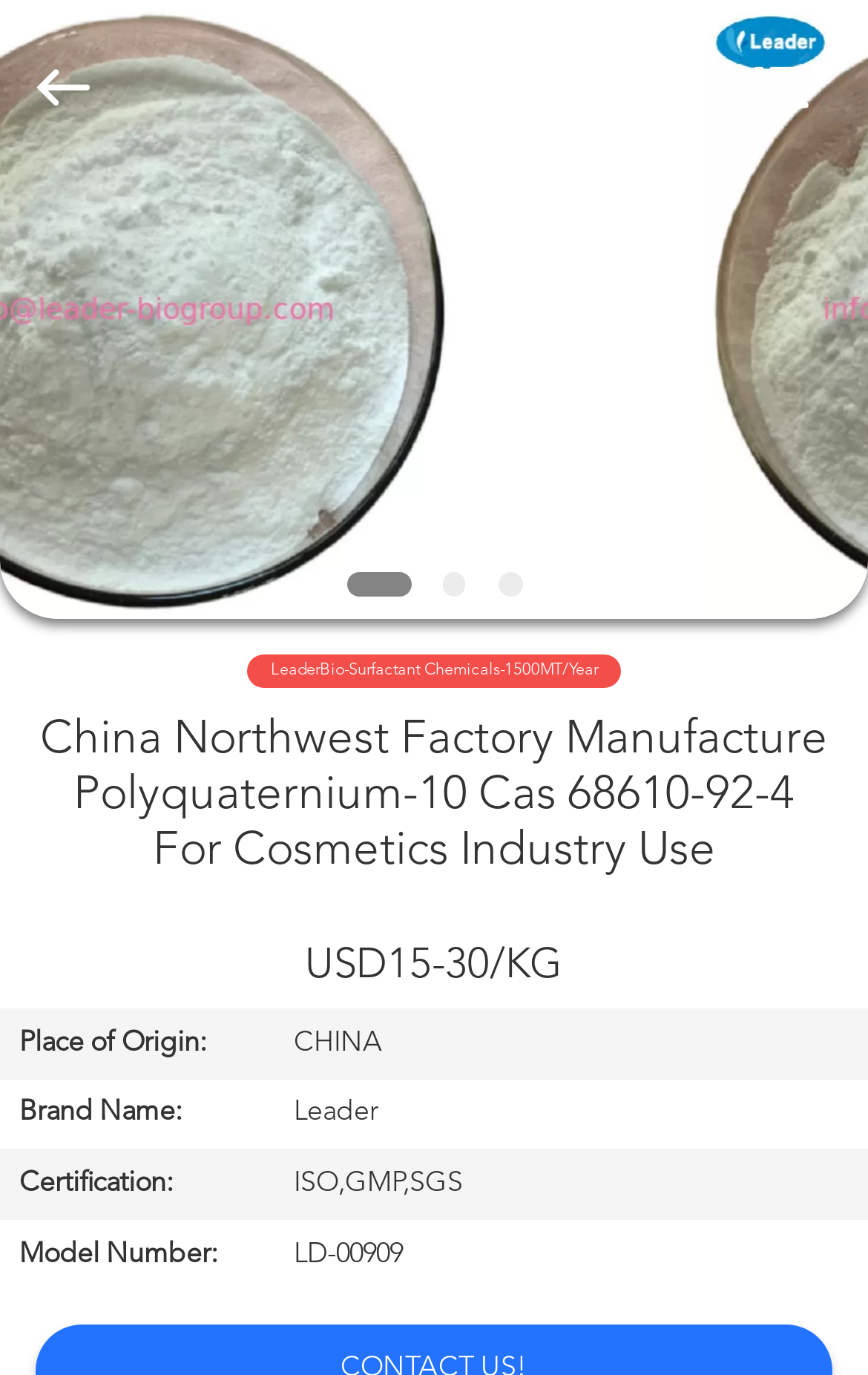Answer the question briefly using a single word or phrase: 
What is the price range of the product?

USD15-30/KG